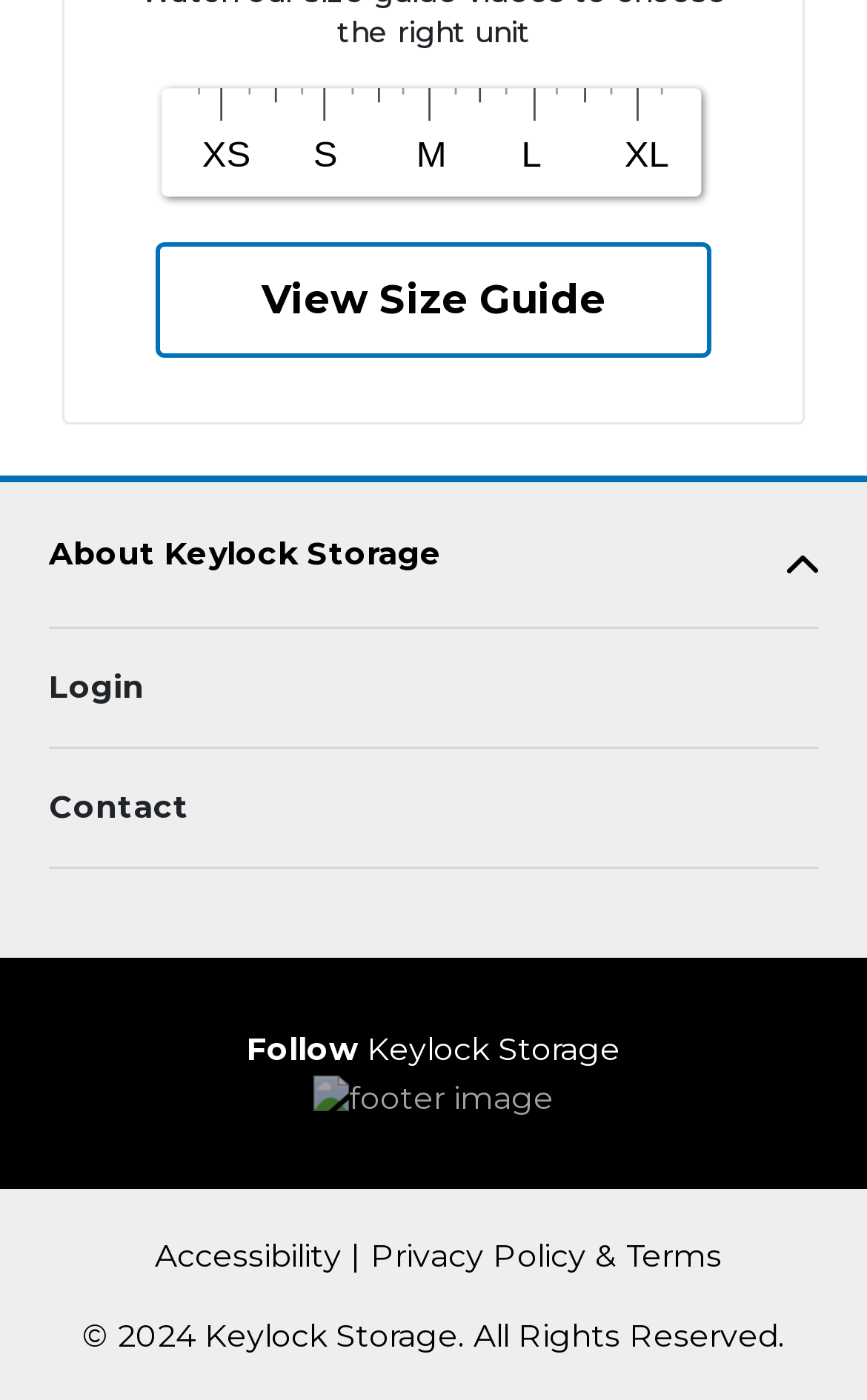Please find the bounding box coordinates in the format (top-left x, top-left y, bottom-right x, bottom-right y) for the given element description. Ensure the coordinates are floating point numbers between 0 and 1. Description: About Keylock Storage

[0.056, 0.383, 0.944, 0.409]